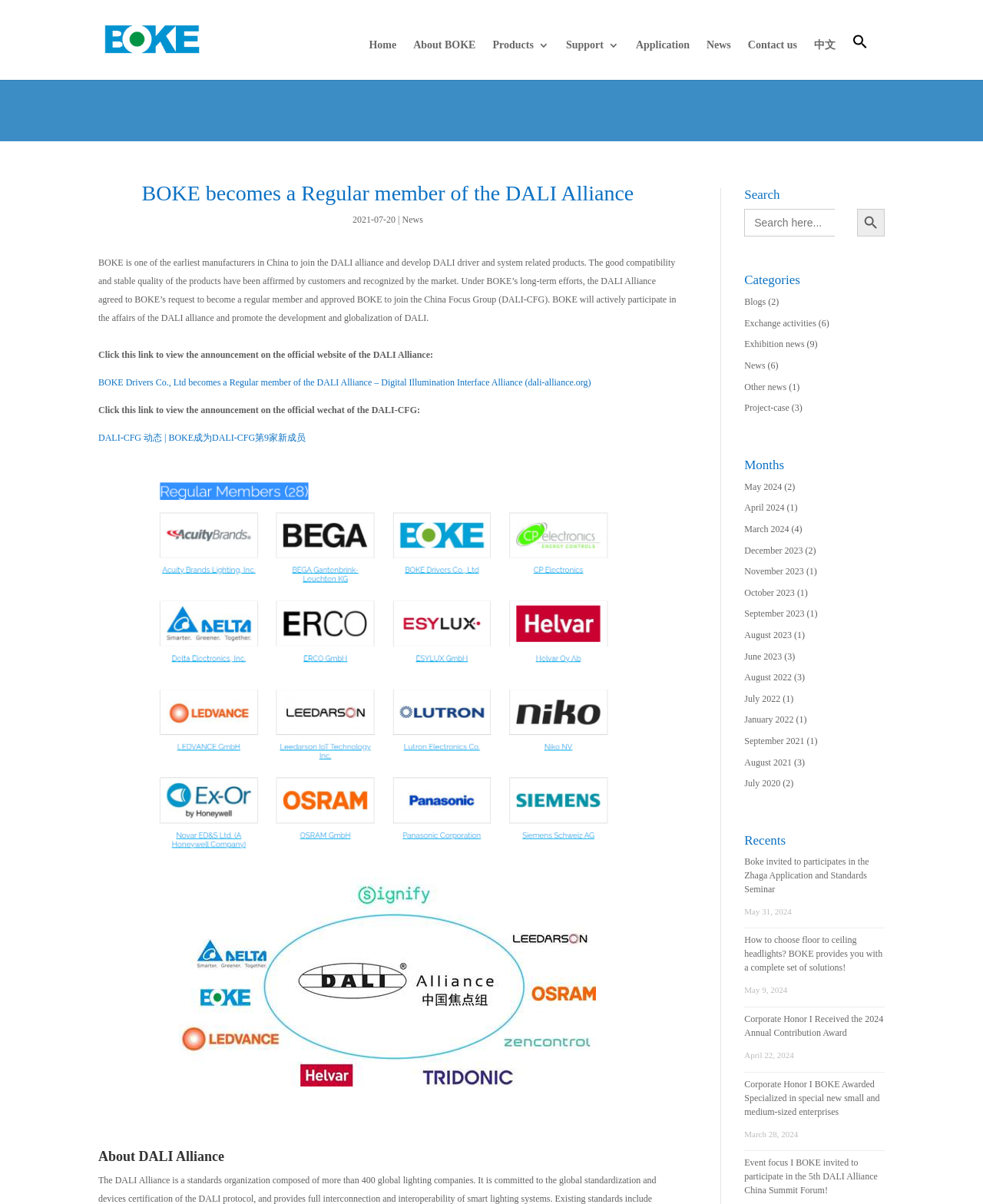Locate the UI element described by Home and provide its bounding box coordinates. Use the format (top-left x, top-left y, bottom-right x, bottom-right y) with all values as floating point numbers between 0 and 1.

[0.375, 0.028, 0.403, 0.047]